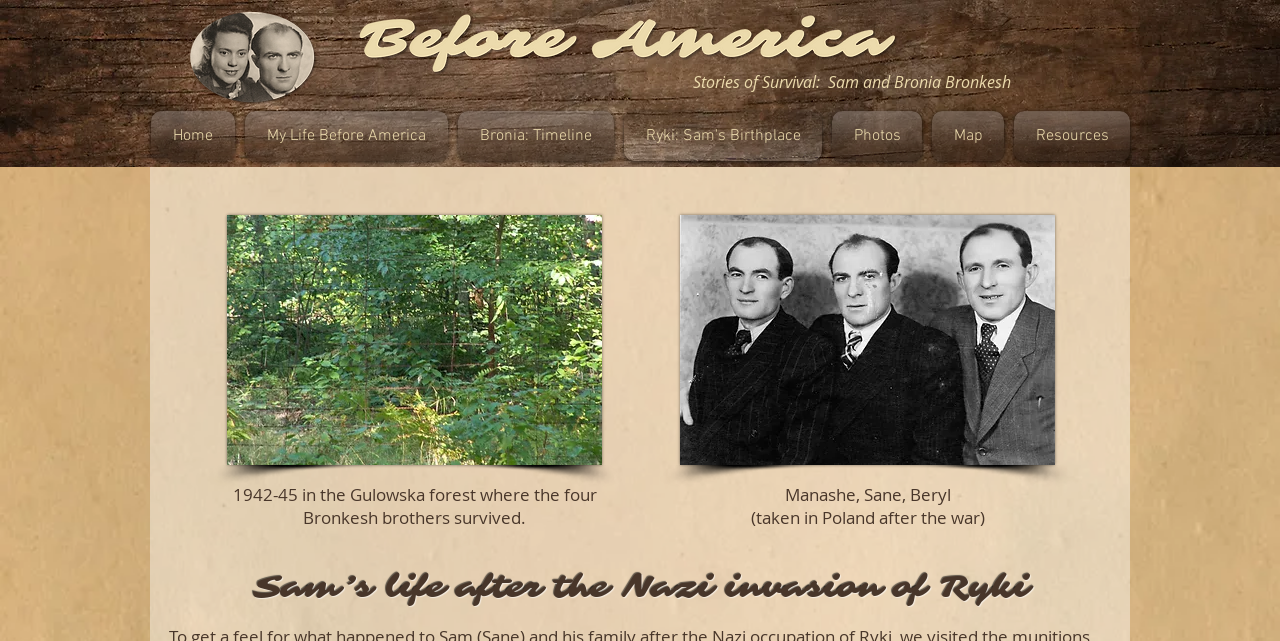Provide a thorough description of the webpage's content and layout.

The webpage is about the story of Sam and Bronia Bronkesh, with a focus on their survival during the Nazi invasion of Ryki. At the top of the page, there is a heading that reads "Sam's life after the Nazi invasion of Ryki". Below this heading, there is a paragraph of text that describes the Bronkesh brothers' survival in the Gulowska forest from 1942 to 1945. 

To the left of this text, there is an image of Sam and Bronia, labeled as "Sam&Bronia.png". Above this image, there is a title "Stories of Survival: Sam and Bronia Bronkesh". 

On the top-right corner of the page, there is a logo image labeled as "BeforeAmerica.png". 

The navigation menu is located at the top-center of the page, with links to "Home", "My Life Before America", "Bronia: Timeline", "Ryki: Sam's Birthplace", "Photos", "Map", and "Resources". 

At the bottom of the page, there is a caption for an image, describing the four Bronkesh brothers, Manashe, Sane, and Beryl, taken in Poland after the war.